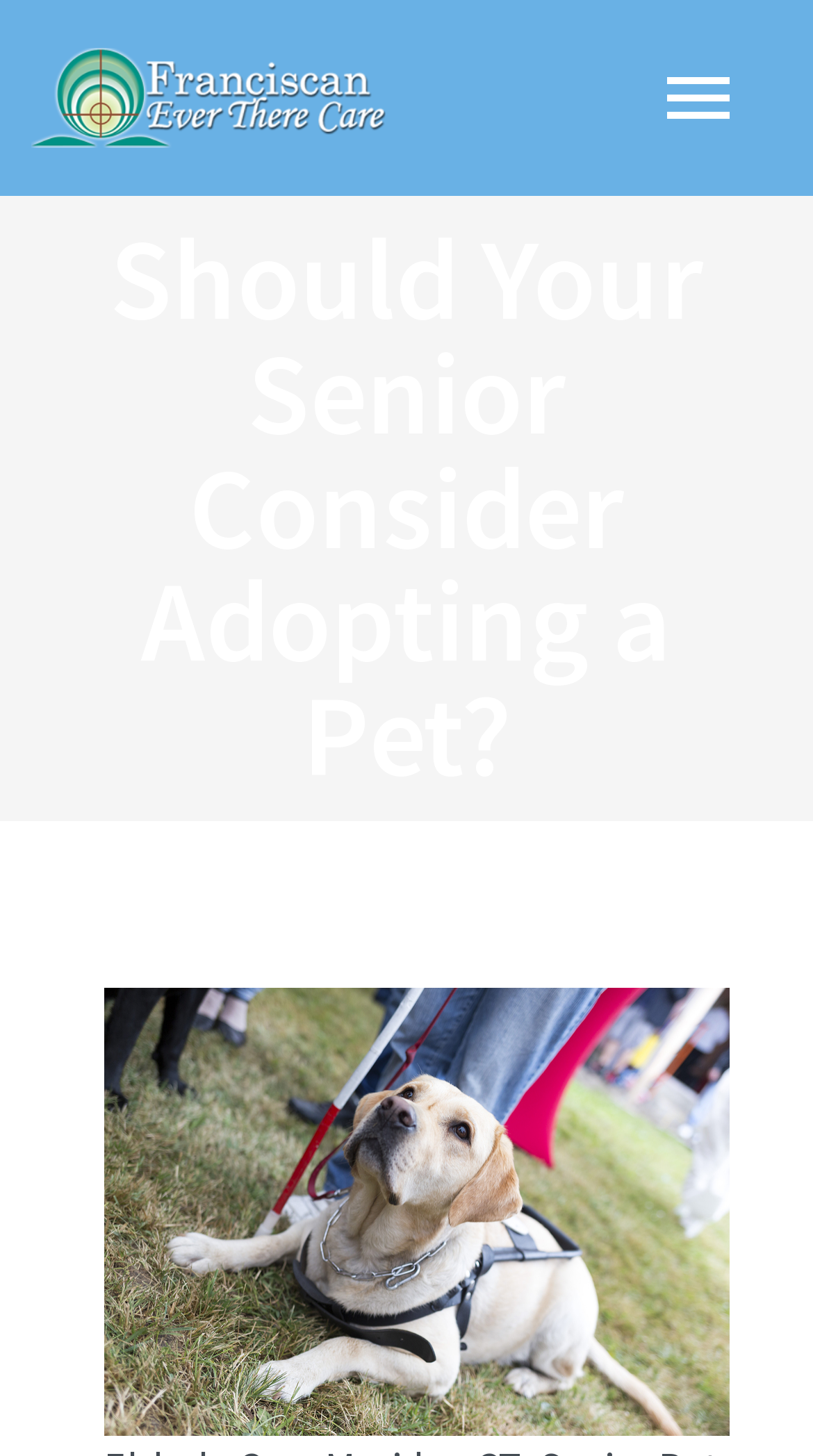Identify the coordinates of the bounding box for the element described below: "Helpful Tips". Return the coordinates as four float numbers between 0 and 1: [left, top, right, bottom].

[0.0, 0.607, 1.0, 0.7]